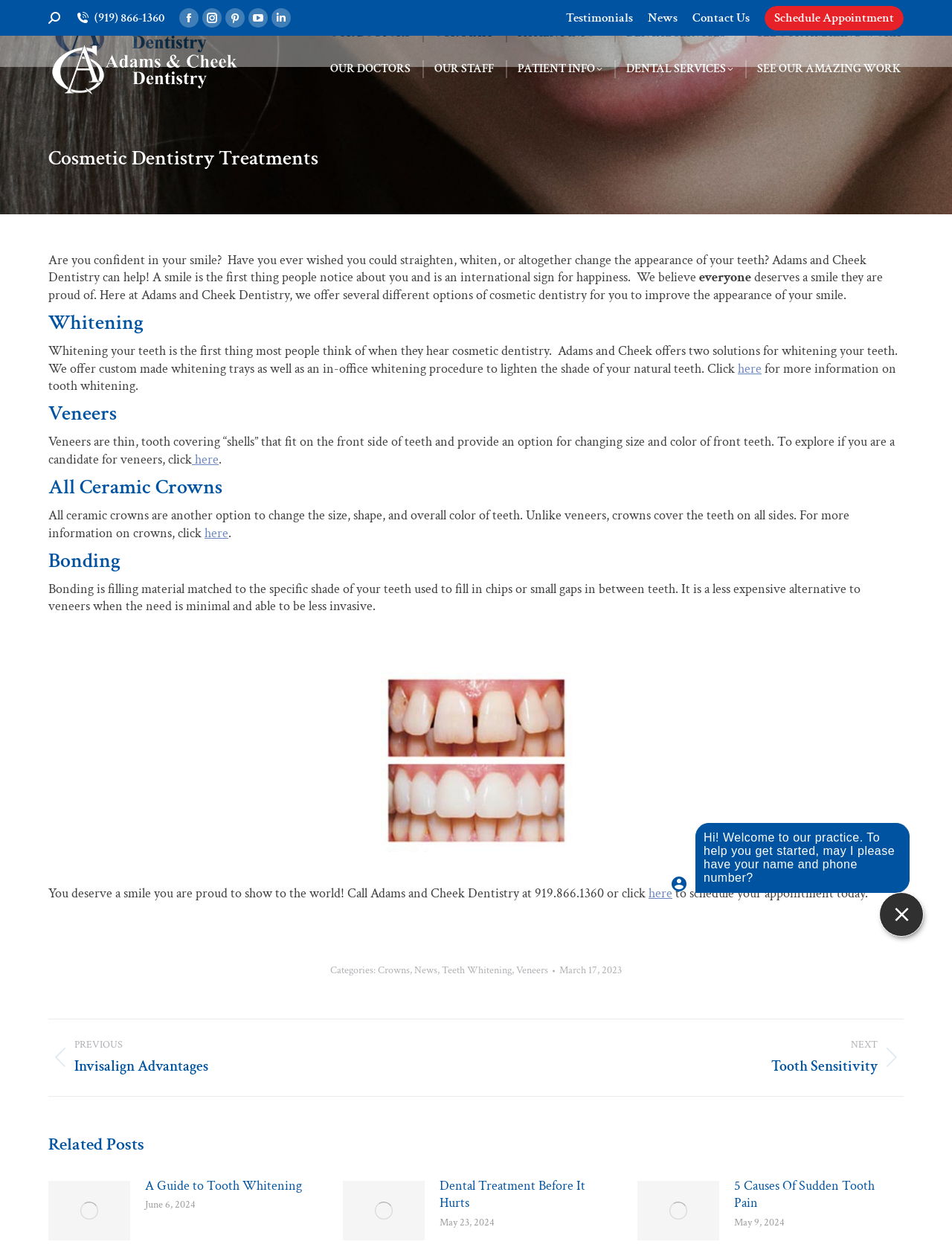Provide a brief response using a word or short phrase to this question:
What are the options for whitening teeth?

Custom made whitening trays and in-office whitening procedure